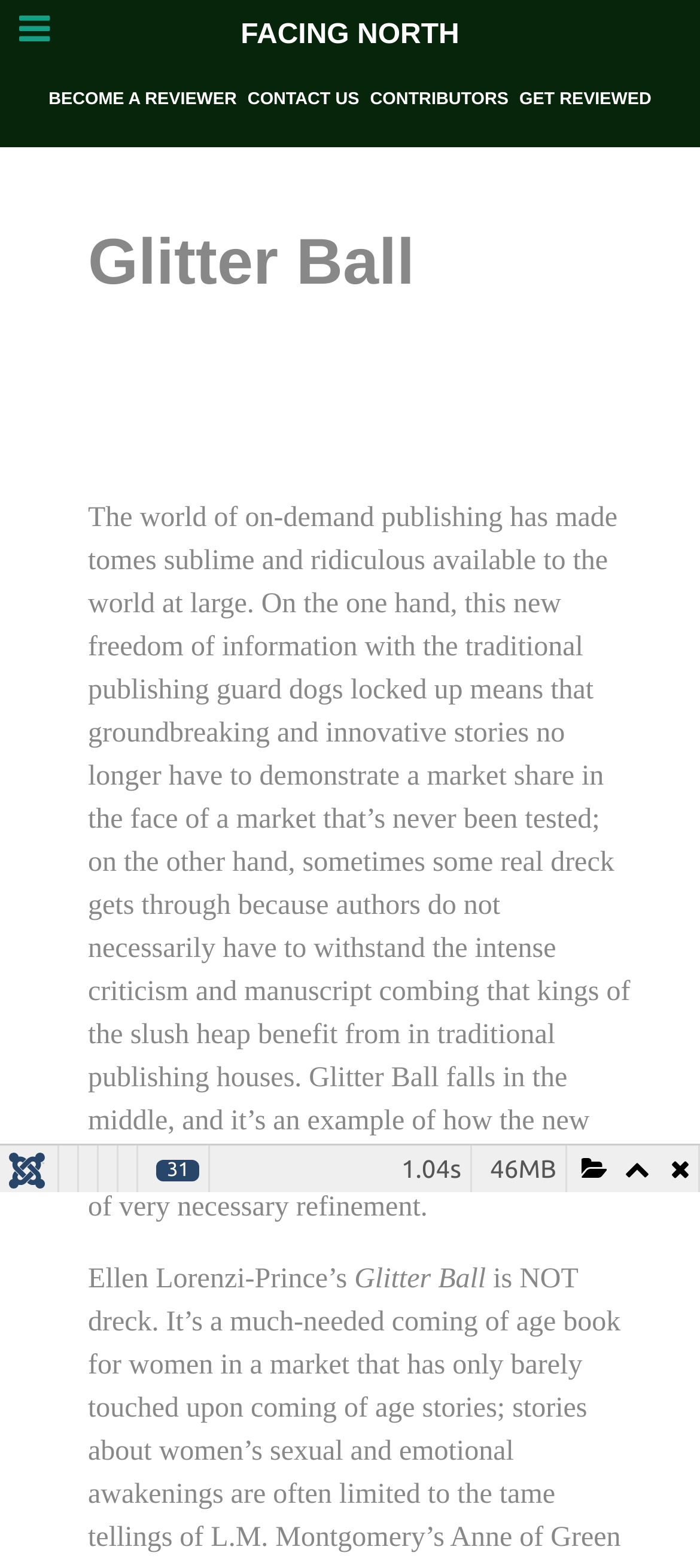Who is the author of the book? Refer to the image and provide a one-word or short phrase answer.

Ellen Lorenzi-Prince